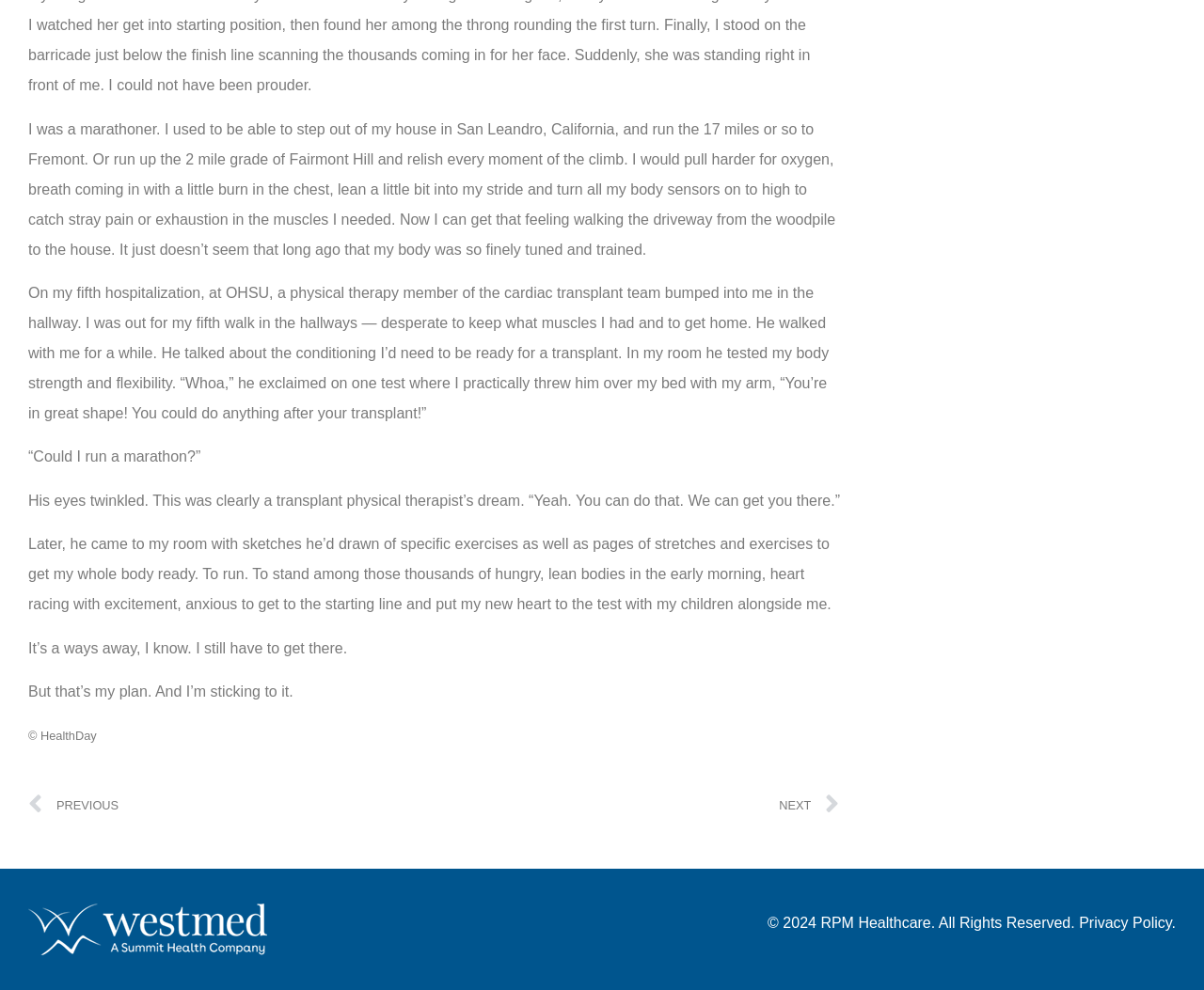What is the author's current physical activity?
Please describe in detail the information shown in the image to answer the question.

The author mentions that he can get the feeling of running a marathon just by walking the driveway from the woodpile to the house, indicating that walking is his current physical activity level.